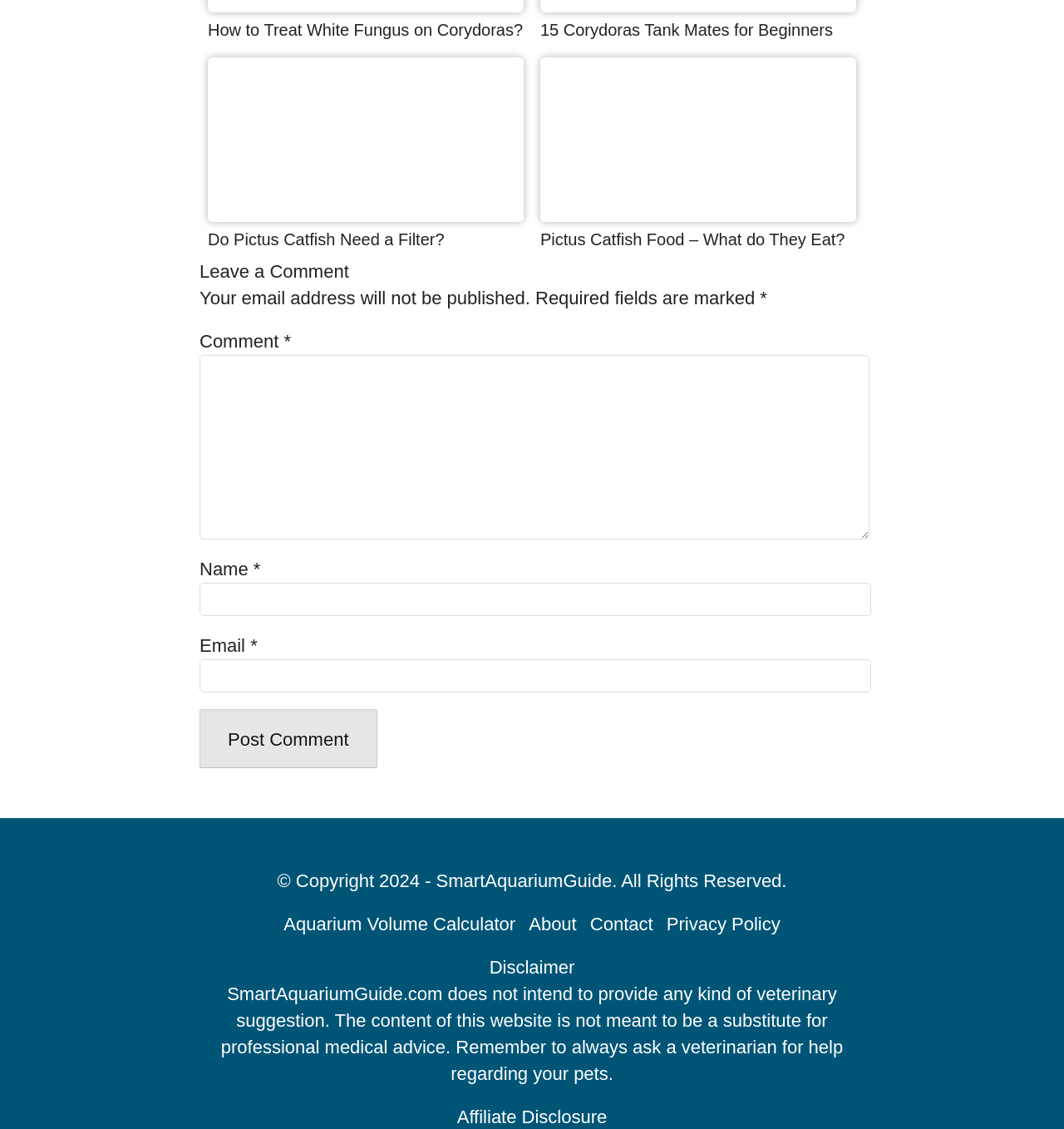Give a concise answer using only one word or phrase for this question:
What is the topic of the webpage?

Aquarium guide